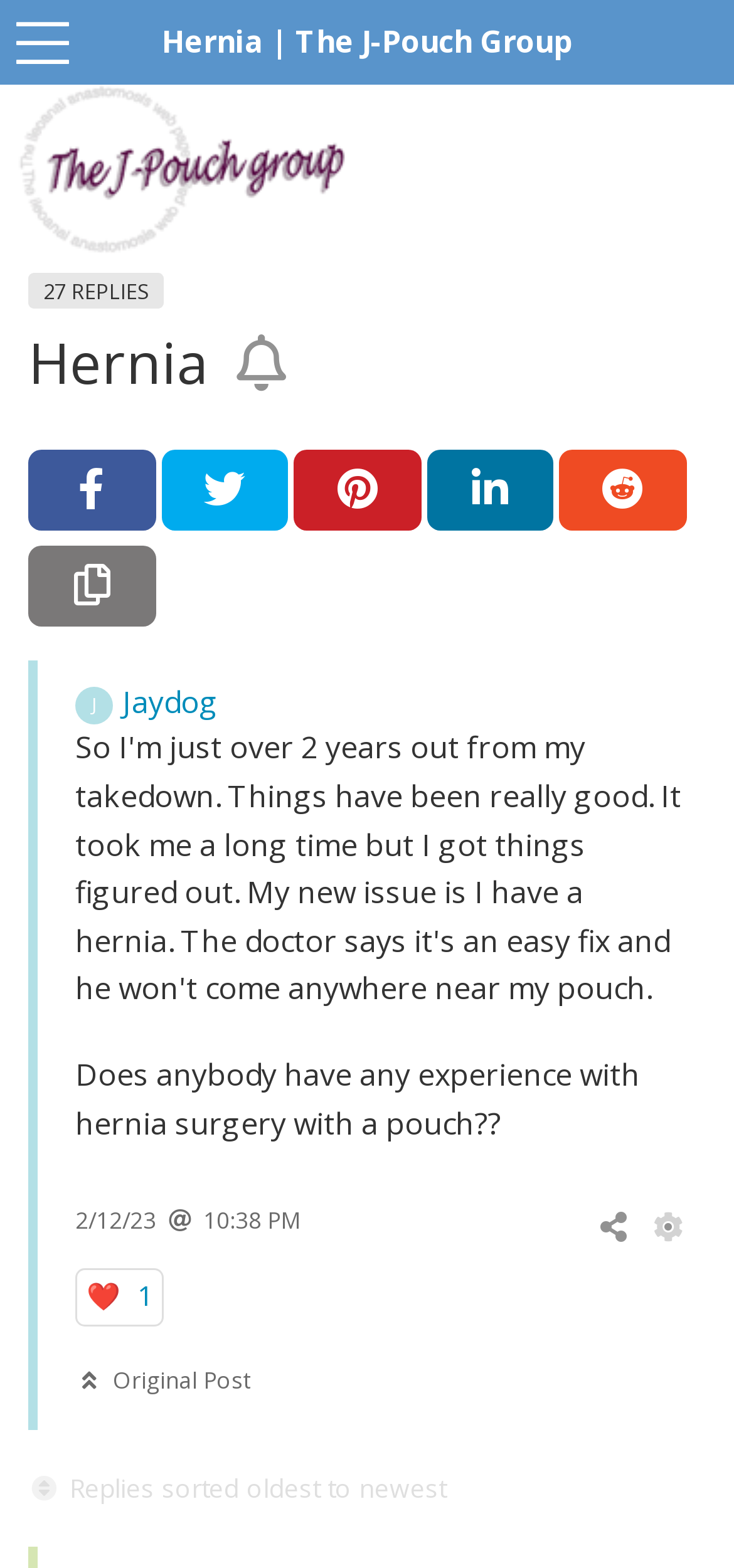Locate the bounding box of the UI element described in the following text: "aria-label="Share"".

[0.81, 0.769, 0.862, 0.796]